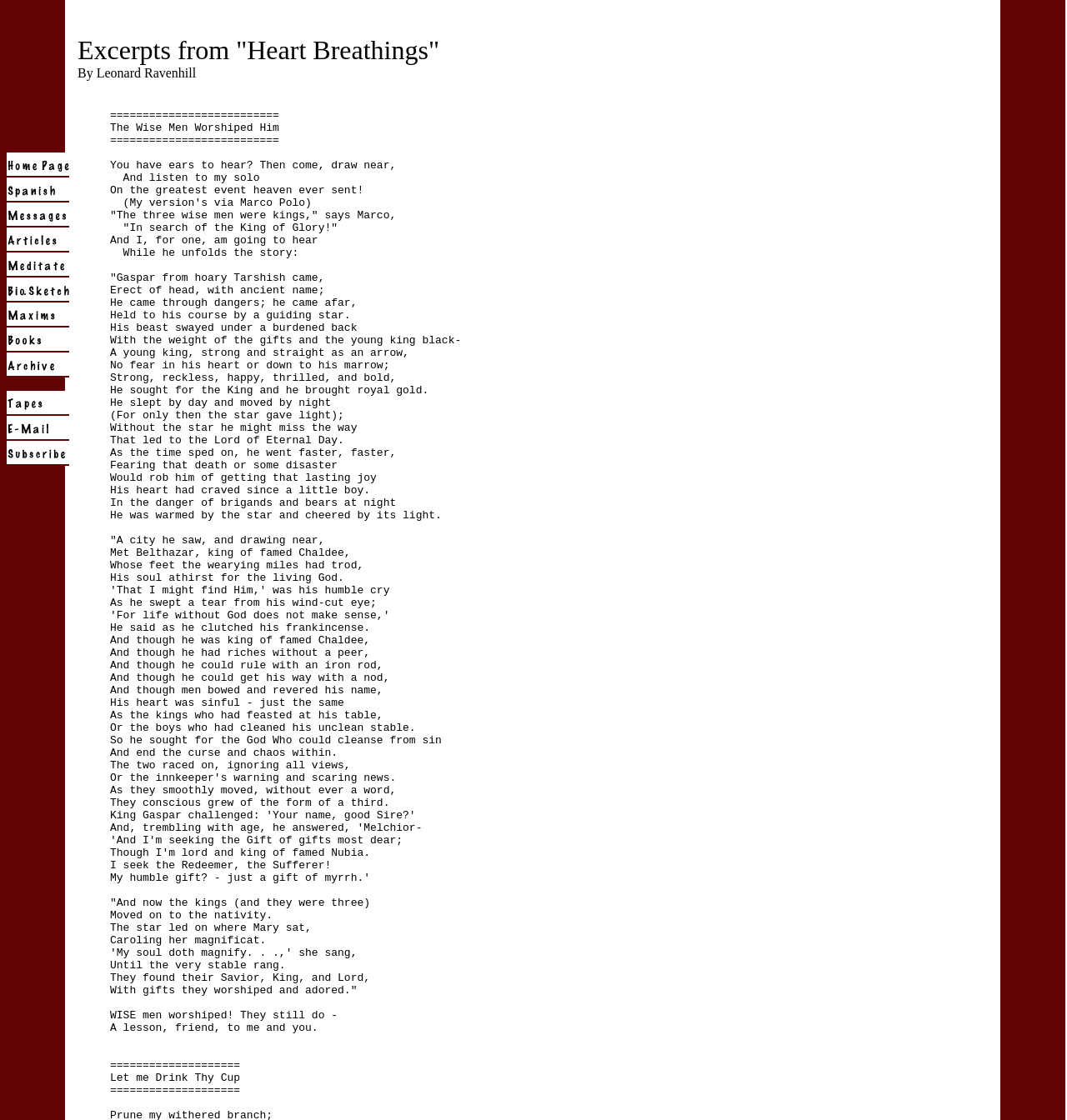Answer the following in one word or a short phrase: 
How many images are there in the navigation menu?

14